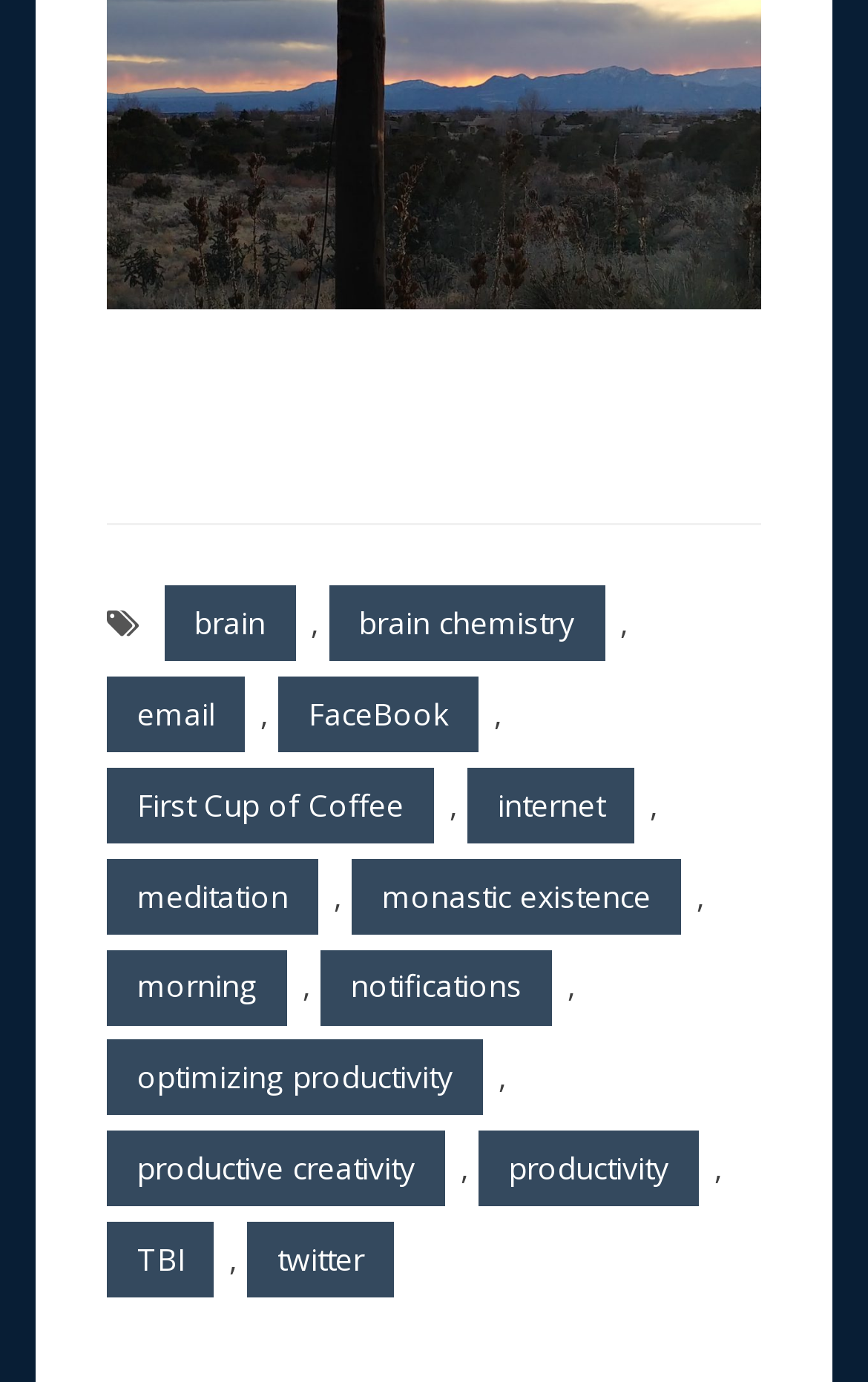Please pinpoint the bounding box coordinates for the region I should click to adhere to this instruction: "check email".

[0.123, 0.49, 0.283, 0.545]